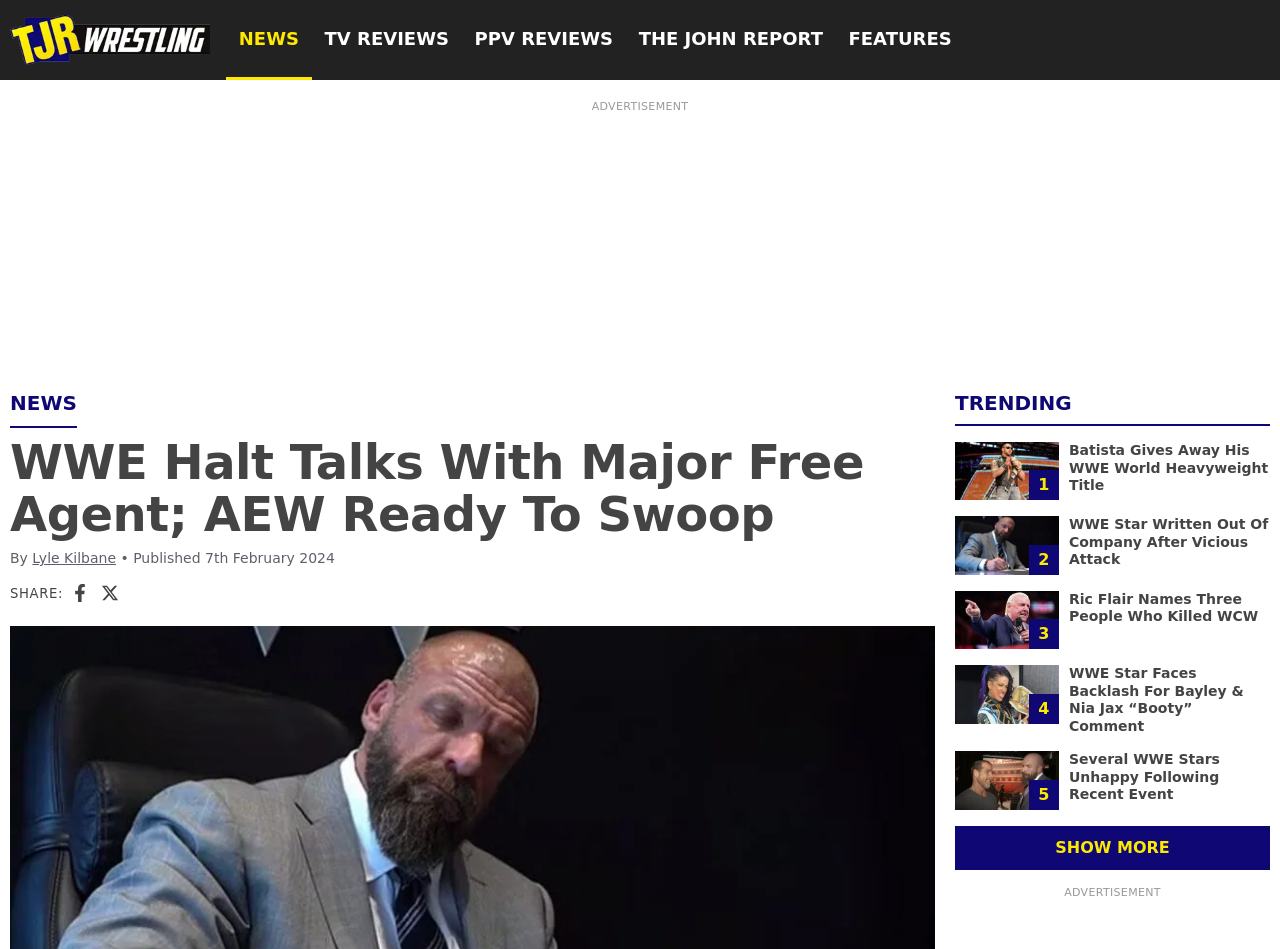What social media platform is linked to the webpage?
Answer the question in a detailed and comprehensive manner.

I found the Facebook link by looking at the 'SHARE:' section, where I saw a Facebook icon and a link labeled 'Facebook'.